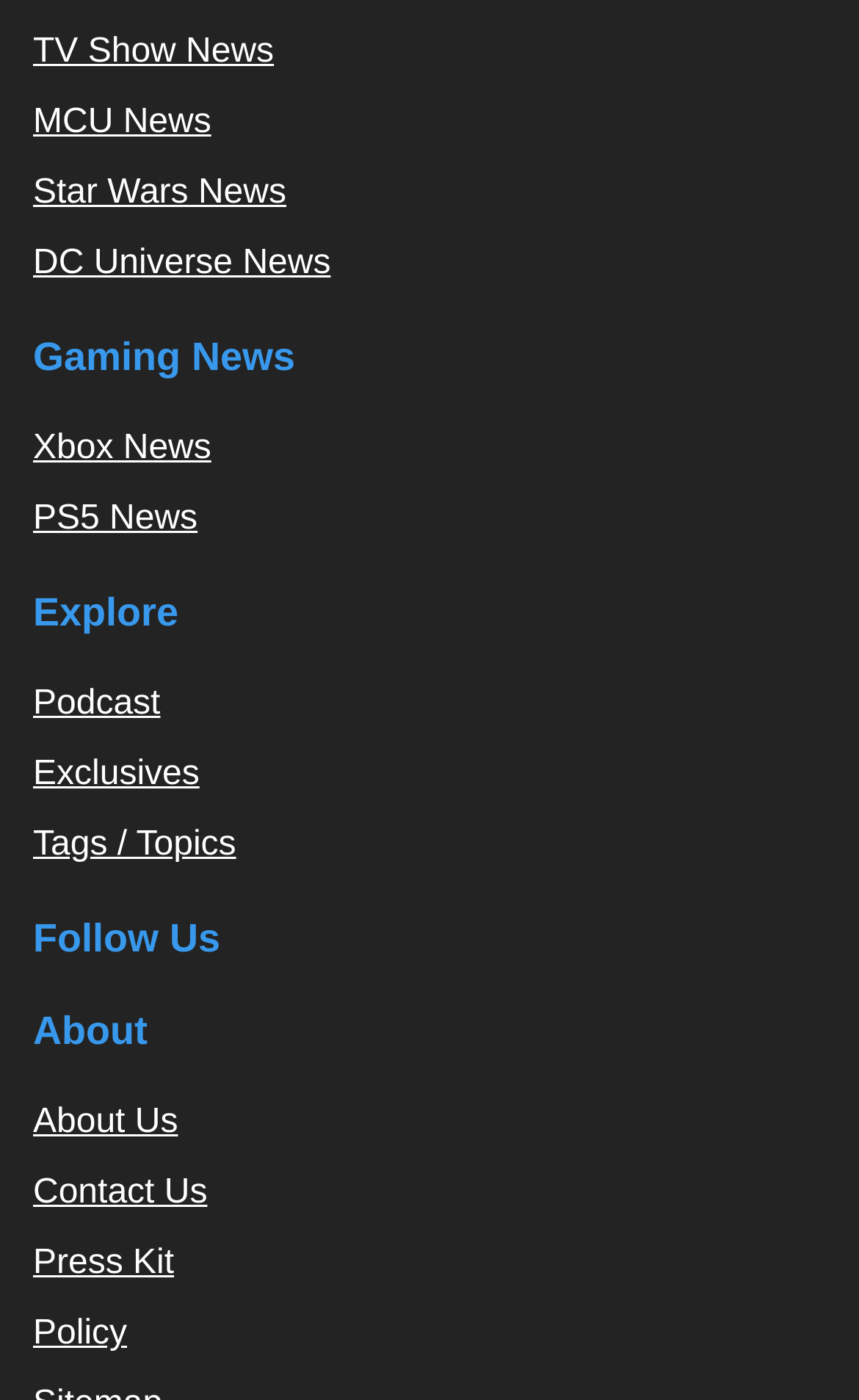Identify the bounding box coordinates for the element you need to click to achieve the following task: "Read TV Show News". The coordinates must be four float values ranging from 0 to 1, formatted as [left, top, right, bottom].

[0.038, 0.024, 0.319, 0.051]